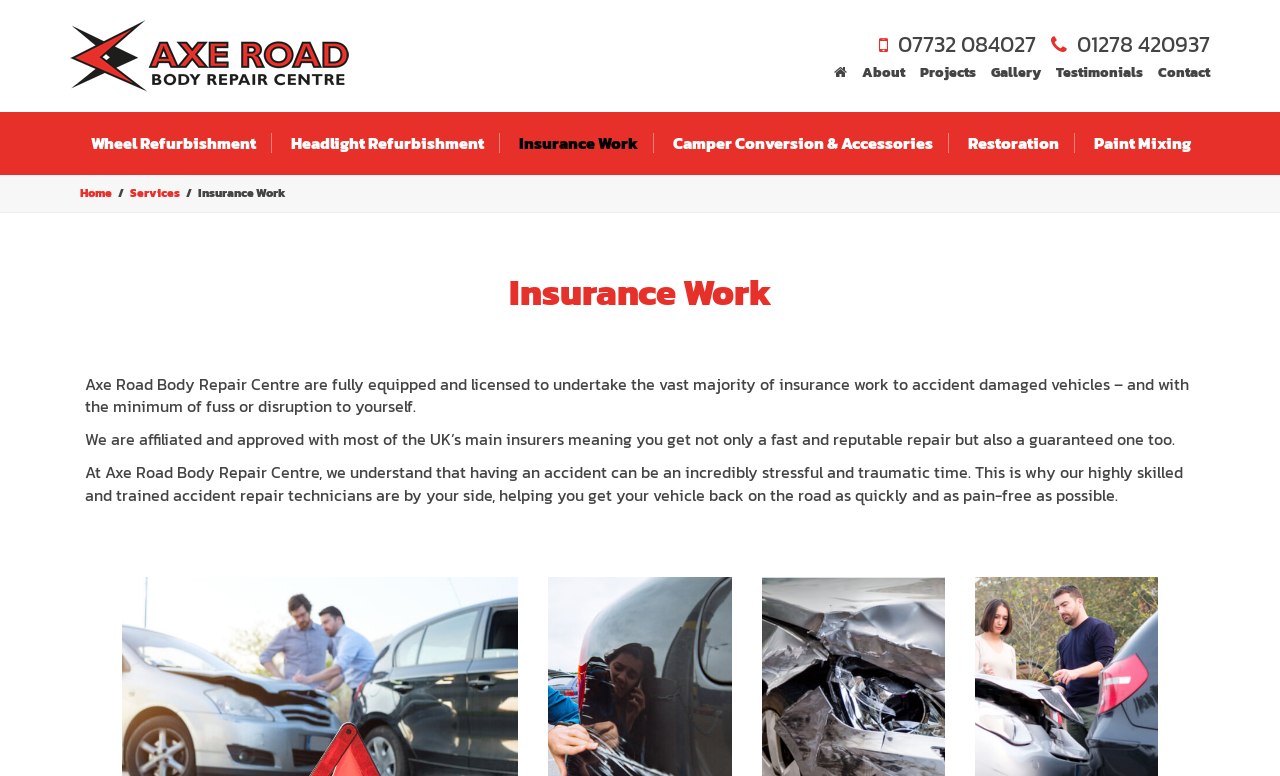Determine the bounding box coordinates for the HTML element mentioned in the following description: "Camper Conversion & Accessories". The coordinates should be a list of four floats ranging from 0 to 1, represented as [left, top, right, bottom].

[0.514, 0.171, 0.741, 0.197]